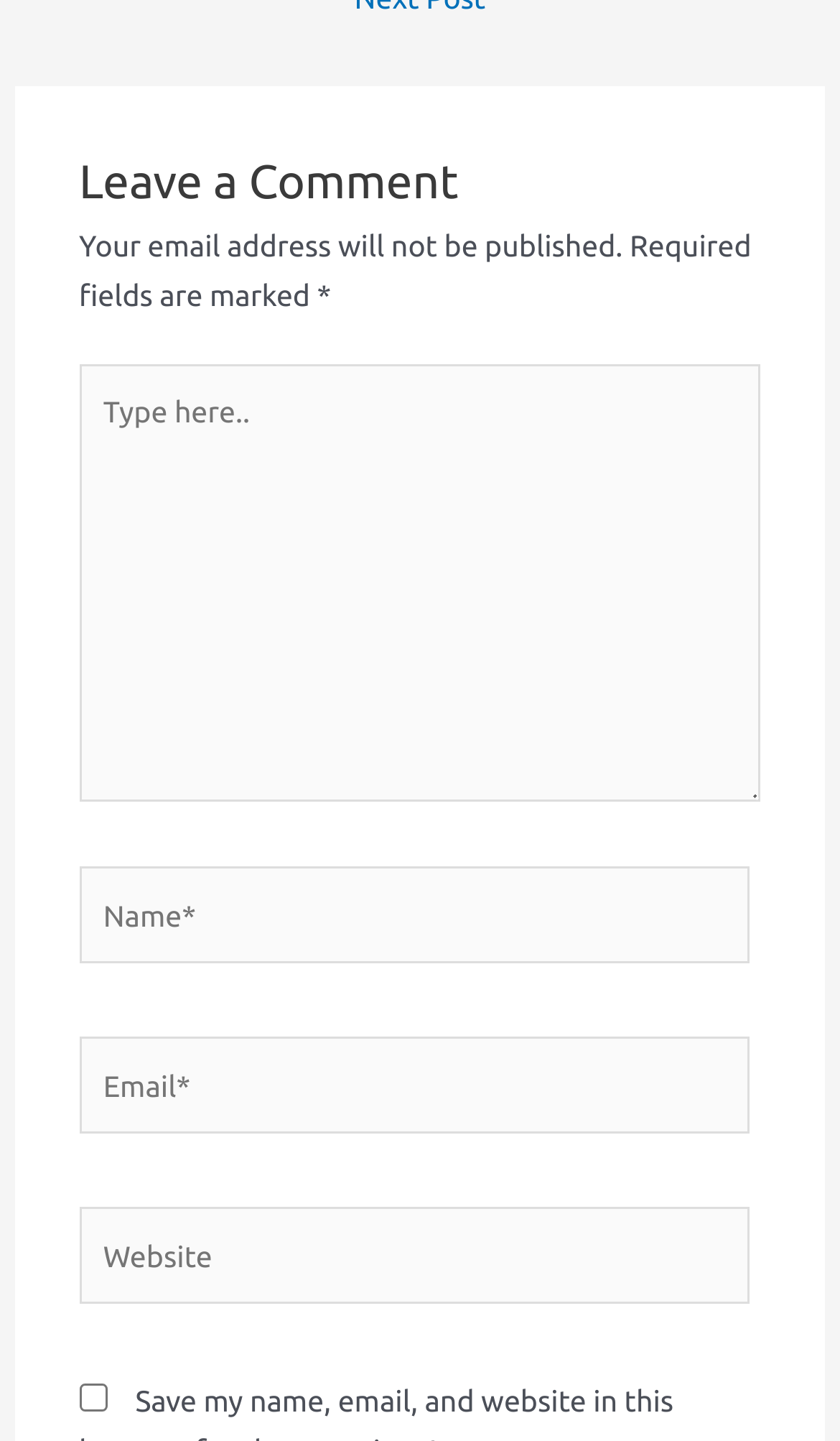What is the purpose of the checkbox?
Offer a detailed and exhaustive answer to the question.

The checkbox is located at the bottom of the comment form, and its label is 'Save my name, email, and website in this browser for the next time I comment.' This suggests that the purpose of the checkbox is to save the commenter's information for future comments.